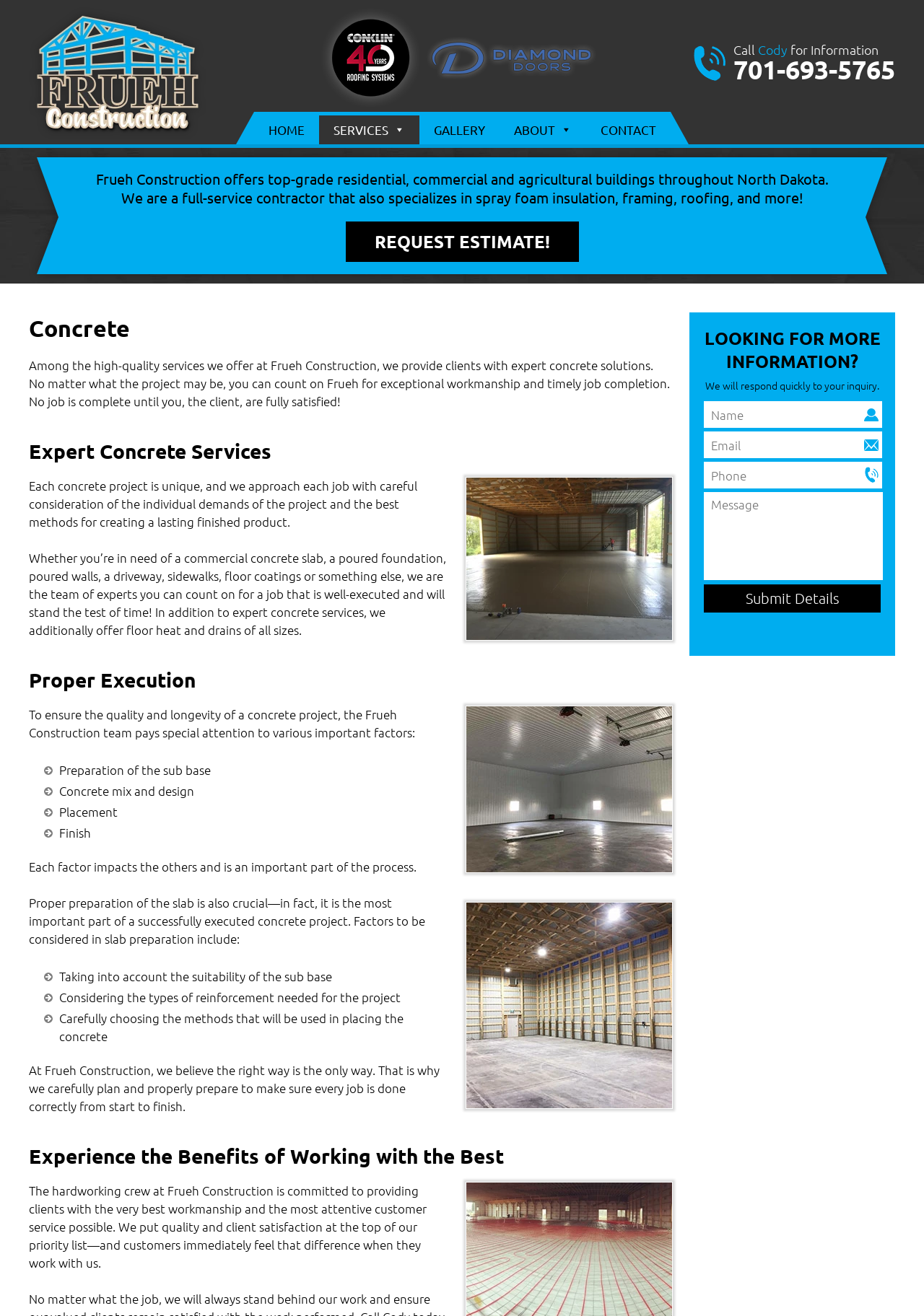Pinpoint the bounding box coordinates of the element you need to click to execute the following instruction: "Fill in the 'Name' textbox". The bounding box should be represented by four float numbers between 0 and 1, in the format [left, top, right, bottom].

[0.762, 0.305, 0.955, 0.325]